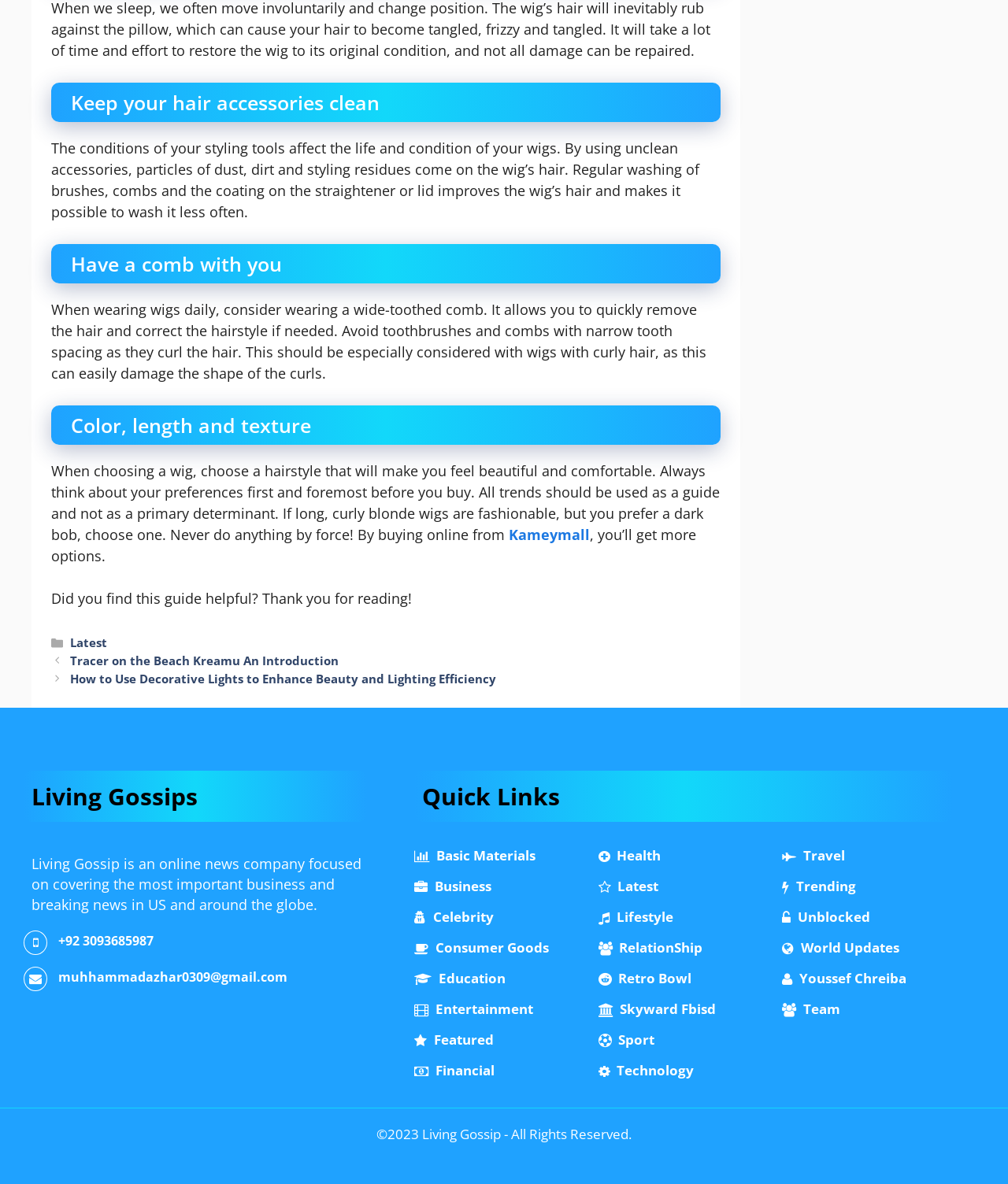Examine the screenshot and answer the question in as much detail as possible: What type of comb is recommended for daily wig wear?

The webpage suggests wearing a wide-toothed comb when wearing wigs daily, as it allows for quick removal of hair and correction of hairstyle if needed. It also advises against using toothbrushes and combs with narrow tooth spacing, especially for wigs with curly hair.